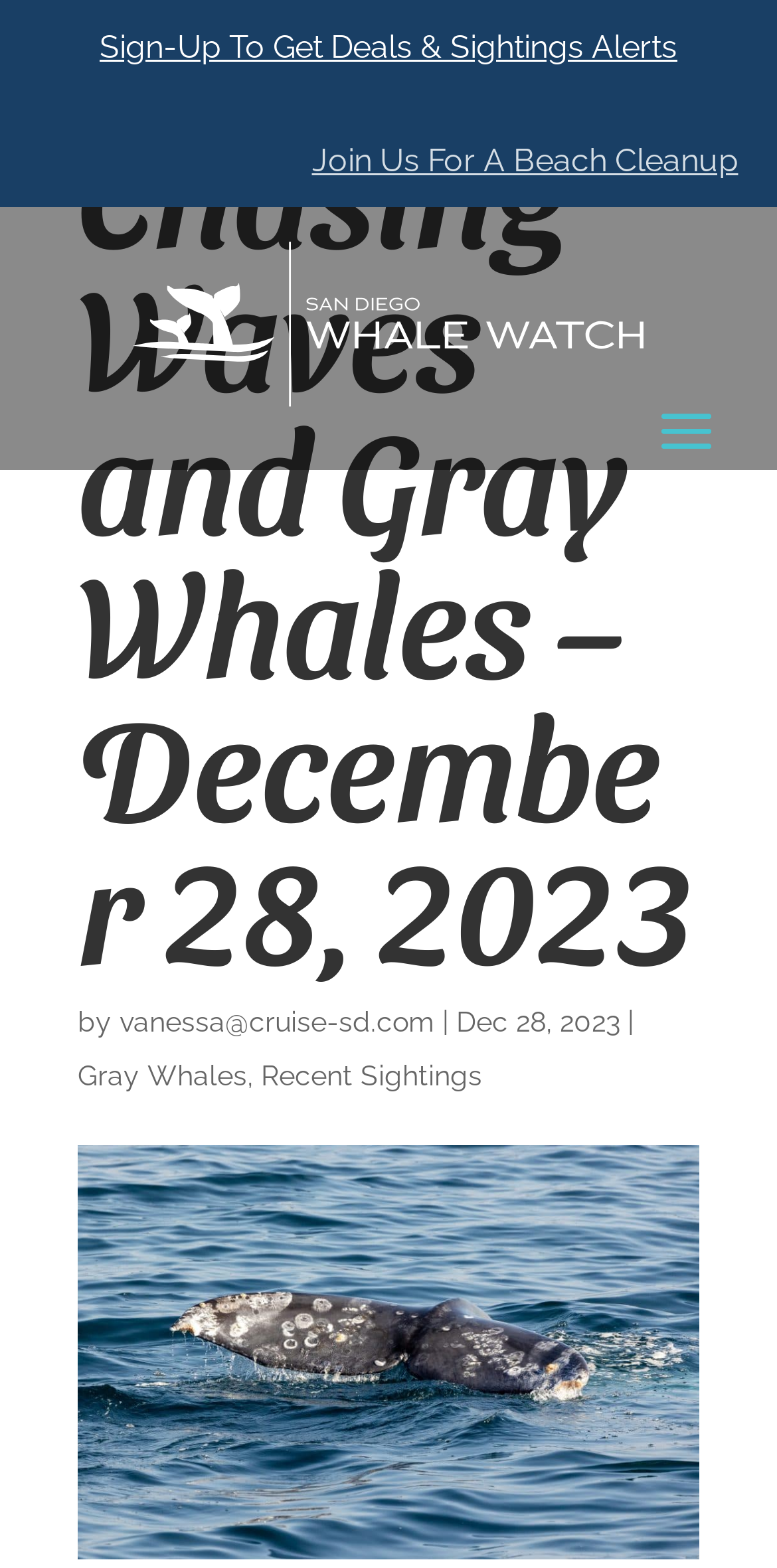Extract the heading text from the webpage.

Chasing Waves and Gray Whales – December 28, 2023